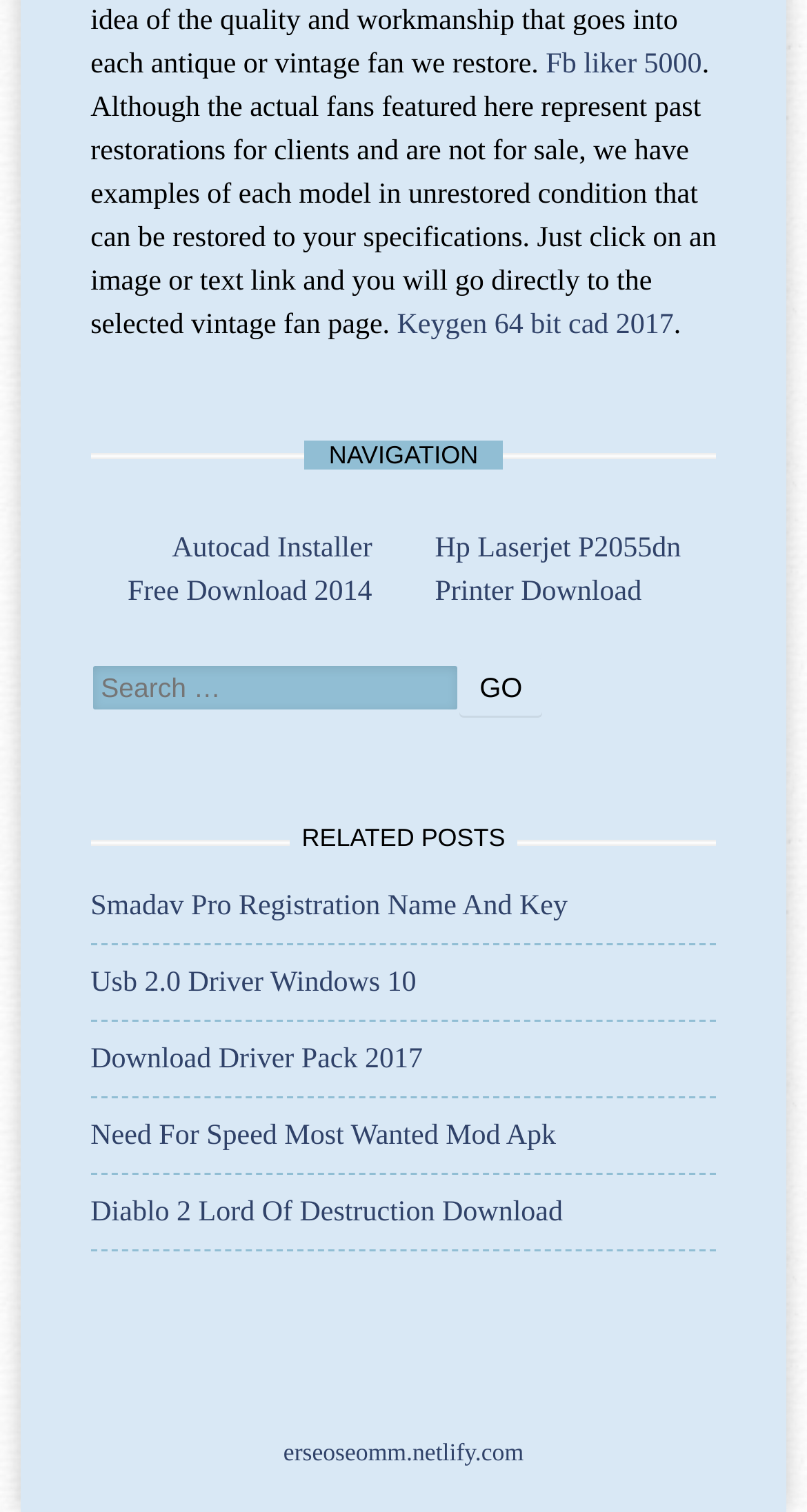Locate the bounding box coordinates of the element that should be clicked to fulfill the instruction: "Search for something".

[0.112, 0.439, 0.569, 0.47]